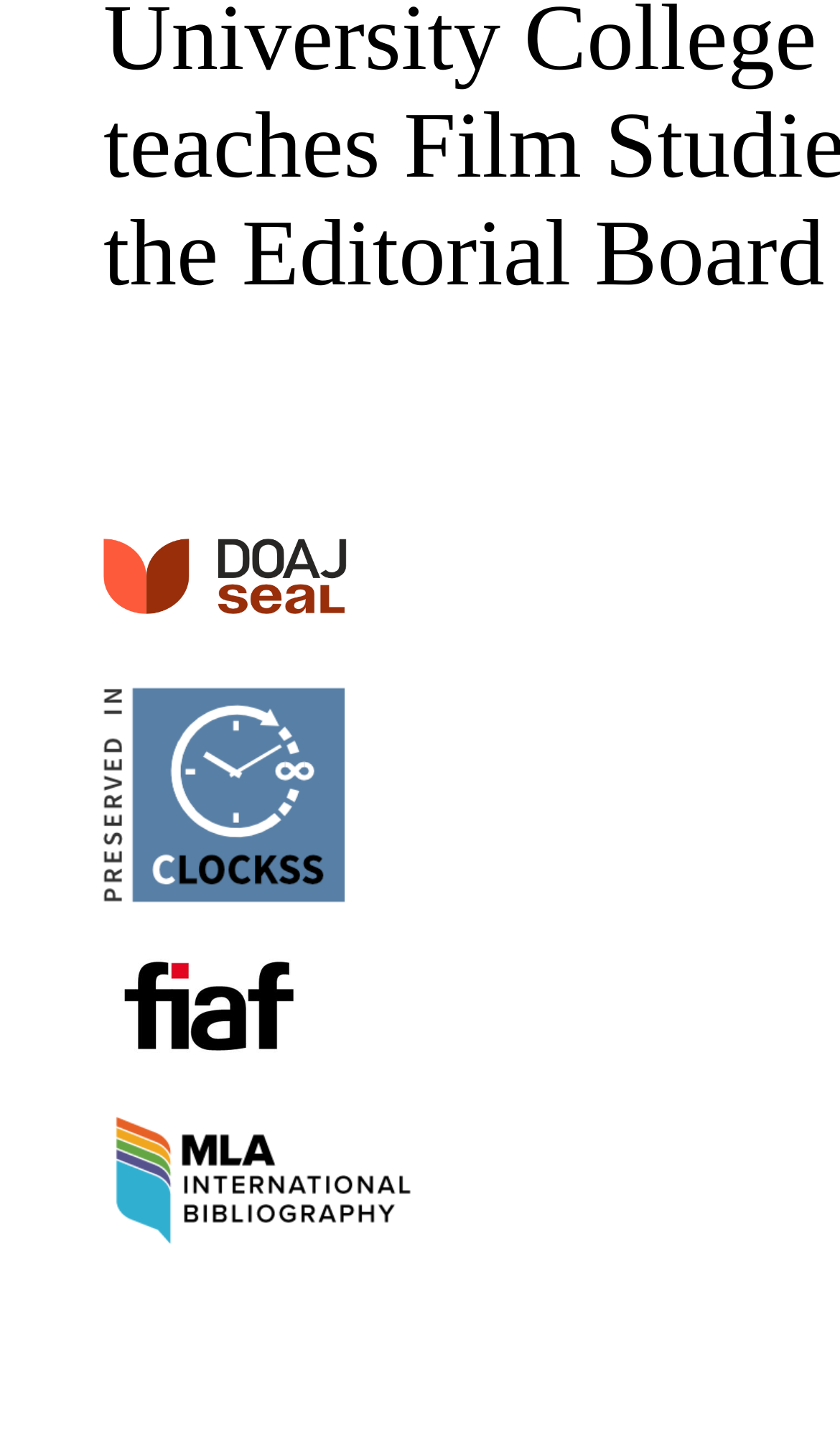What is the width of the 'UCC' image? Please answer the question using a single word or phrase based on the image.

0.385